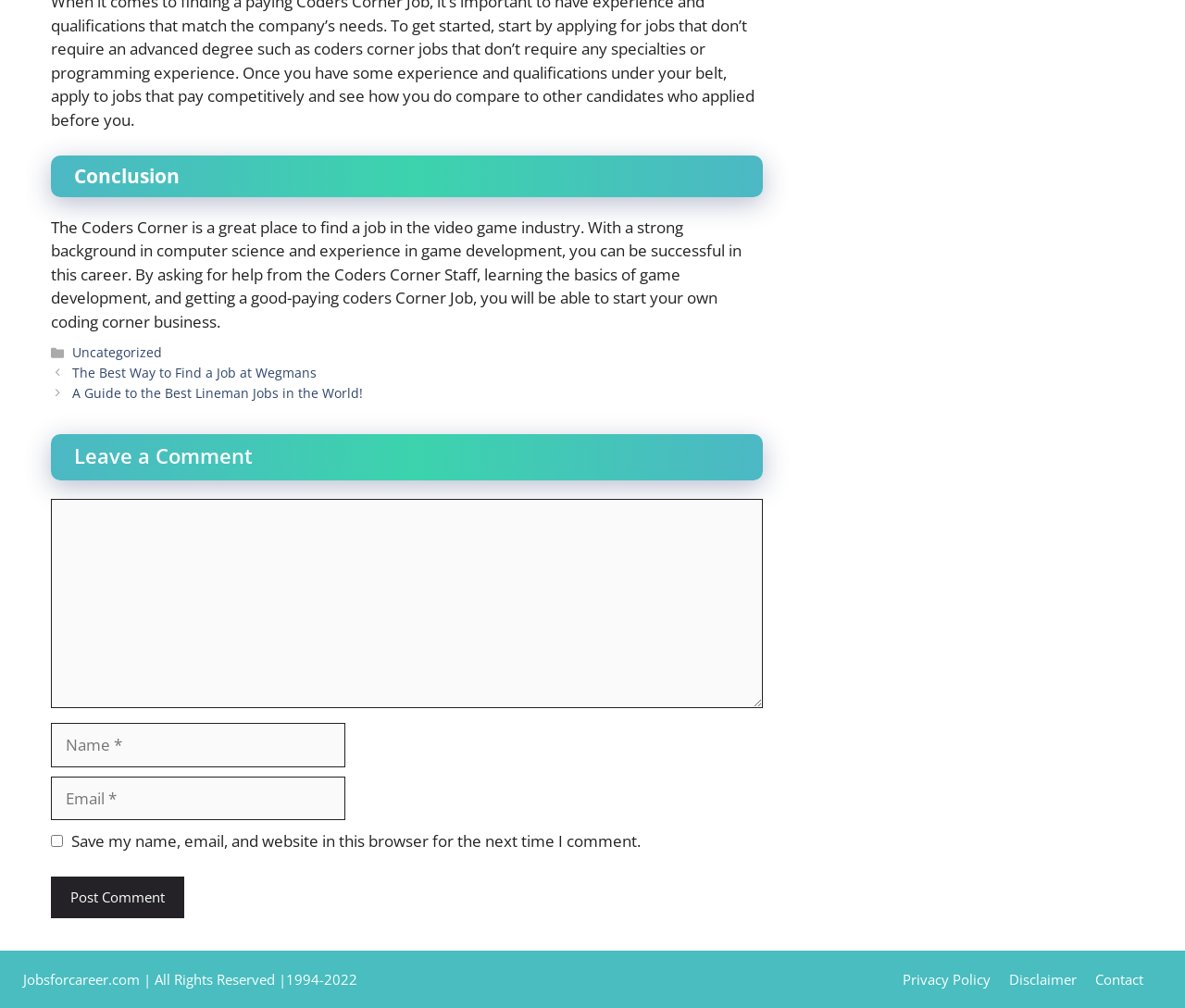Specify the bounding box coordinates of the region I need to click to perform the following instruction: "Click on 'Buy Now' button". The coordinates must be four float numbers in the range of 0 to 1, i.e., [left, top, right, bottom].

None